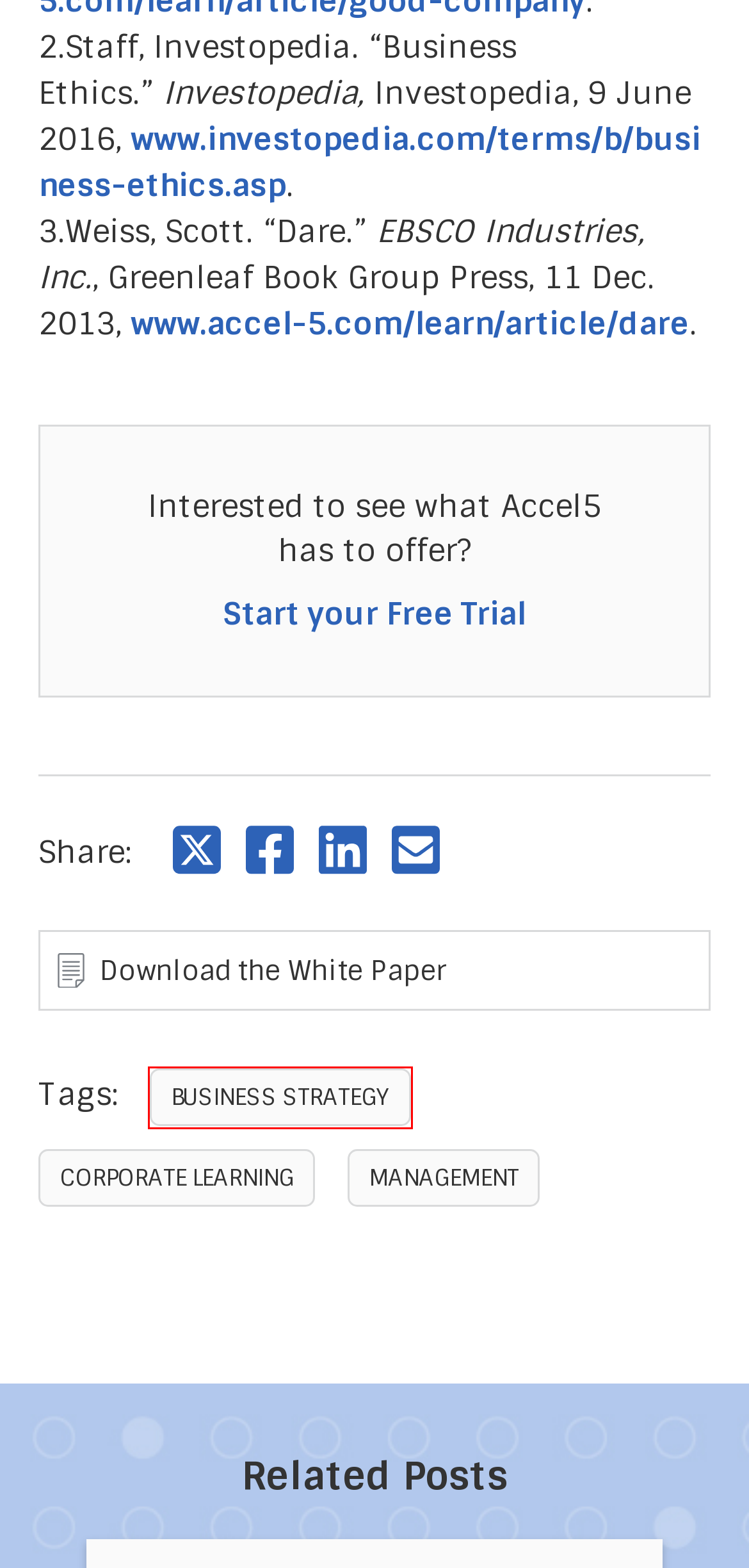Observe the screenshot of a webpage with a red bounding box highlighting an element. Choose the webpage description that accurately reflects the new page after the element within the bounding box is clicked. Here are the candidates:
A. EBSCO Connect
B. Home | Careers | EBSCO Information Services
C. Management | Accel 5 Blog | EBSCO
D. Embracing Change: A 6 Step Process for Personal Change | Accel 5 Blog | EBSCO
E. Business Strategy | Accel 5 Blog | EBSCO
F. Privacy Policy | EBSCO
G. Accel 5 Blog | EBSCO
H. Corporate Learning | Accel 5 Blog | EBSCO

E